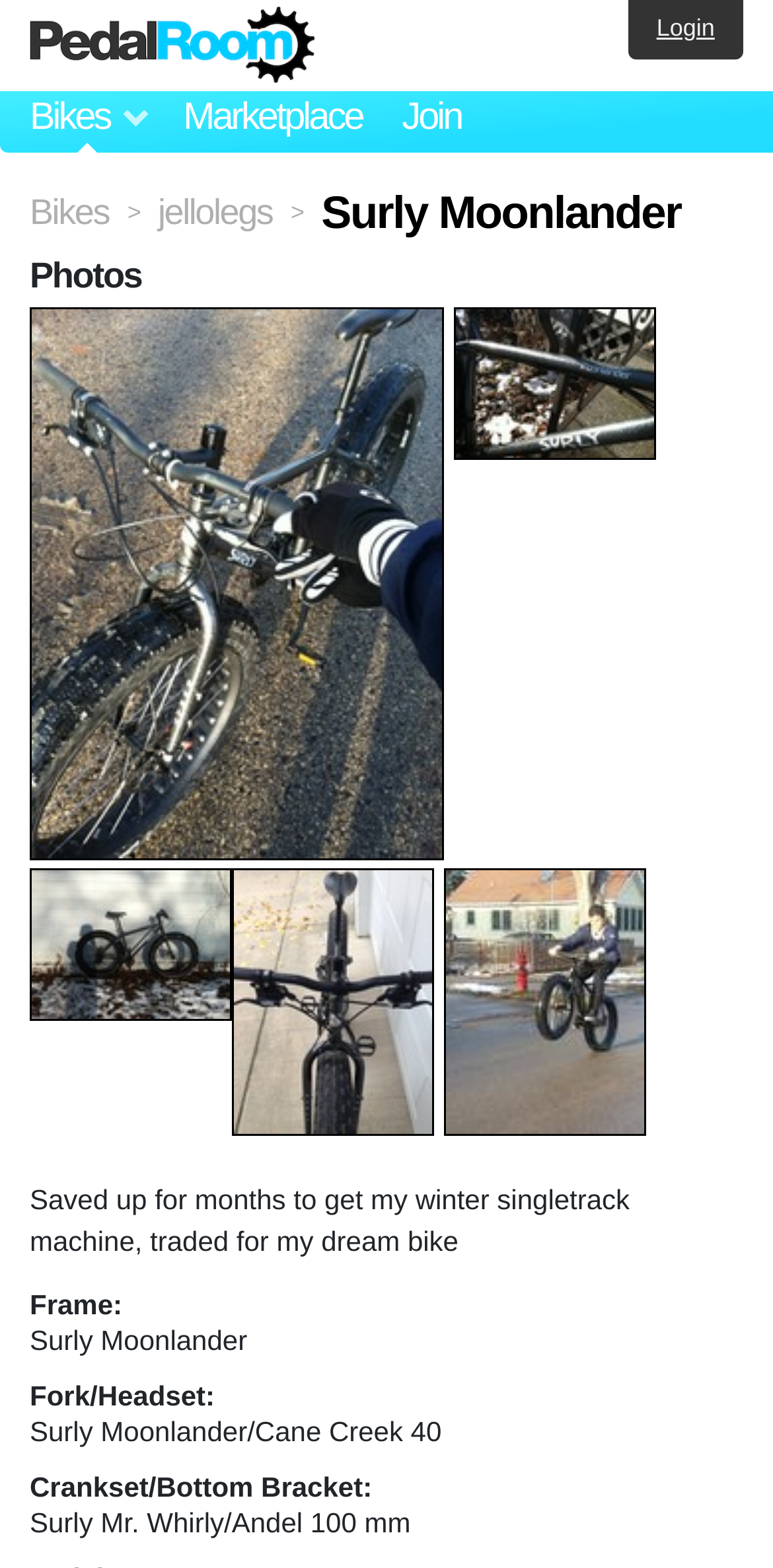Provide a one-word or short-phrase answer to the question:
How many photos are displayed on the page?

4